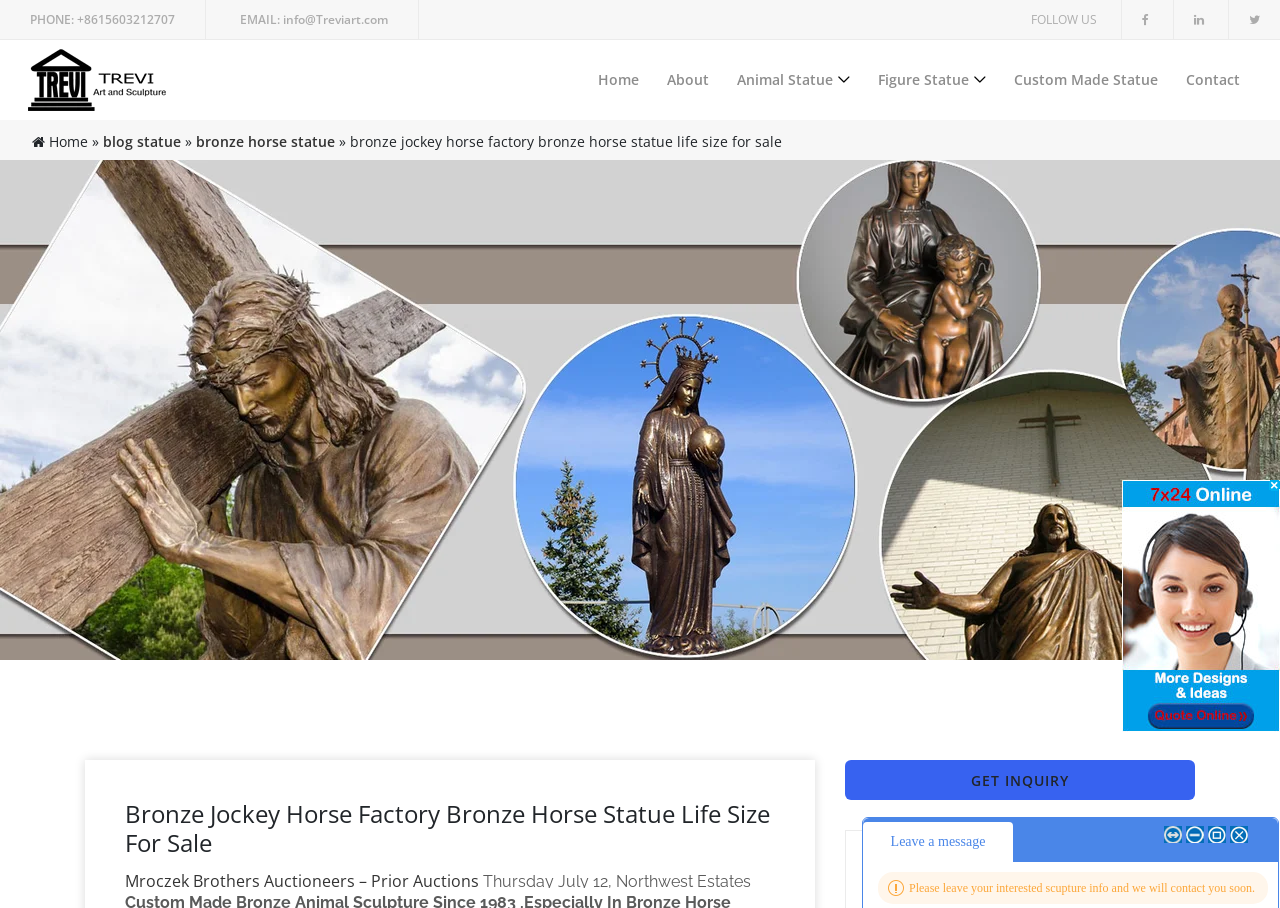Determine the bounding box coordinates of the target area to click to execute the following instruction: "Contact us."

[0.684, 0.954, 0.909, 0.988]